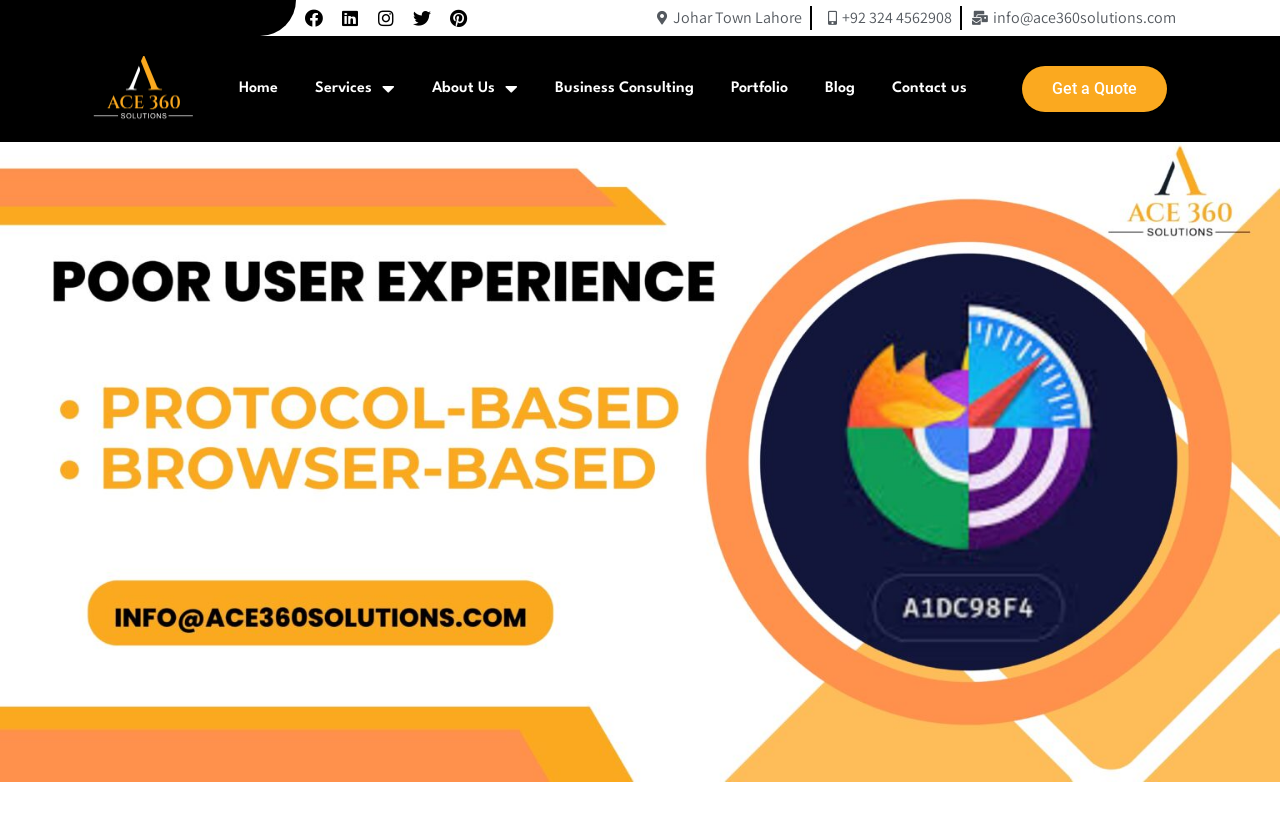Extract the bounding box coordinates for the HTML element that matches this description: "Get a Quote". The coordinates should be four float numbers between 0 and 1, i.e., [left, top, right, bottom].

[0.799, 0.081, 0.912, 0.137]